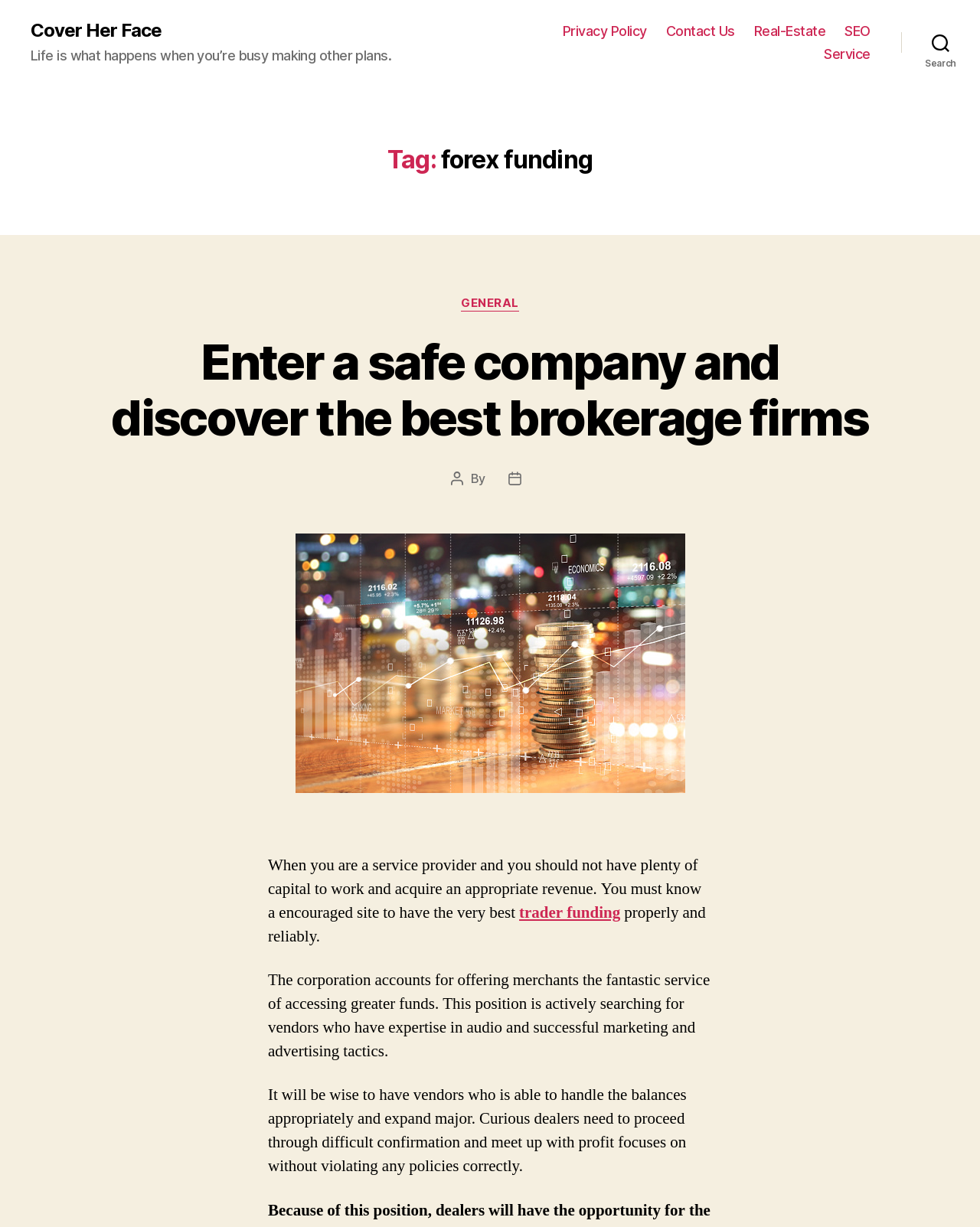Please specify the bounding box coordinates of the clickable section necessary to execute the following command: "Explore the 'Real-Estate' category".

[0.77, 0.019, 0.843, 0.032]